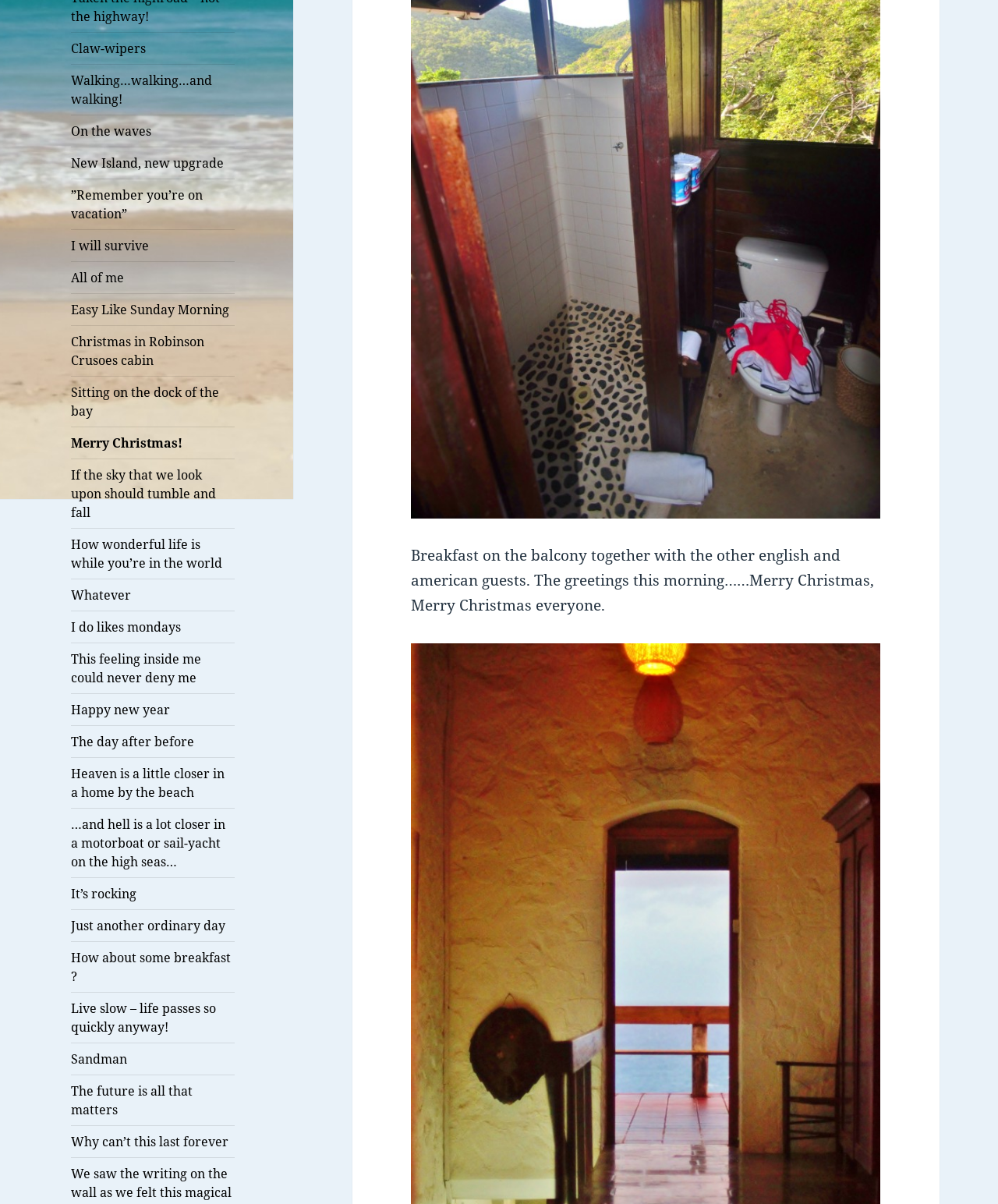Determine the bounding box coordinates of the UI element that matches the following description: "Claw-wipers". The coordinates should be four float numbers between 0 and 1 in the format [left, top, right, bottom].

[0.071, 0.027, 0.235, 0.053]